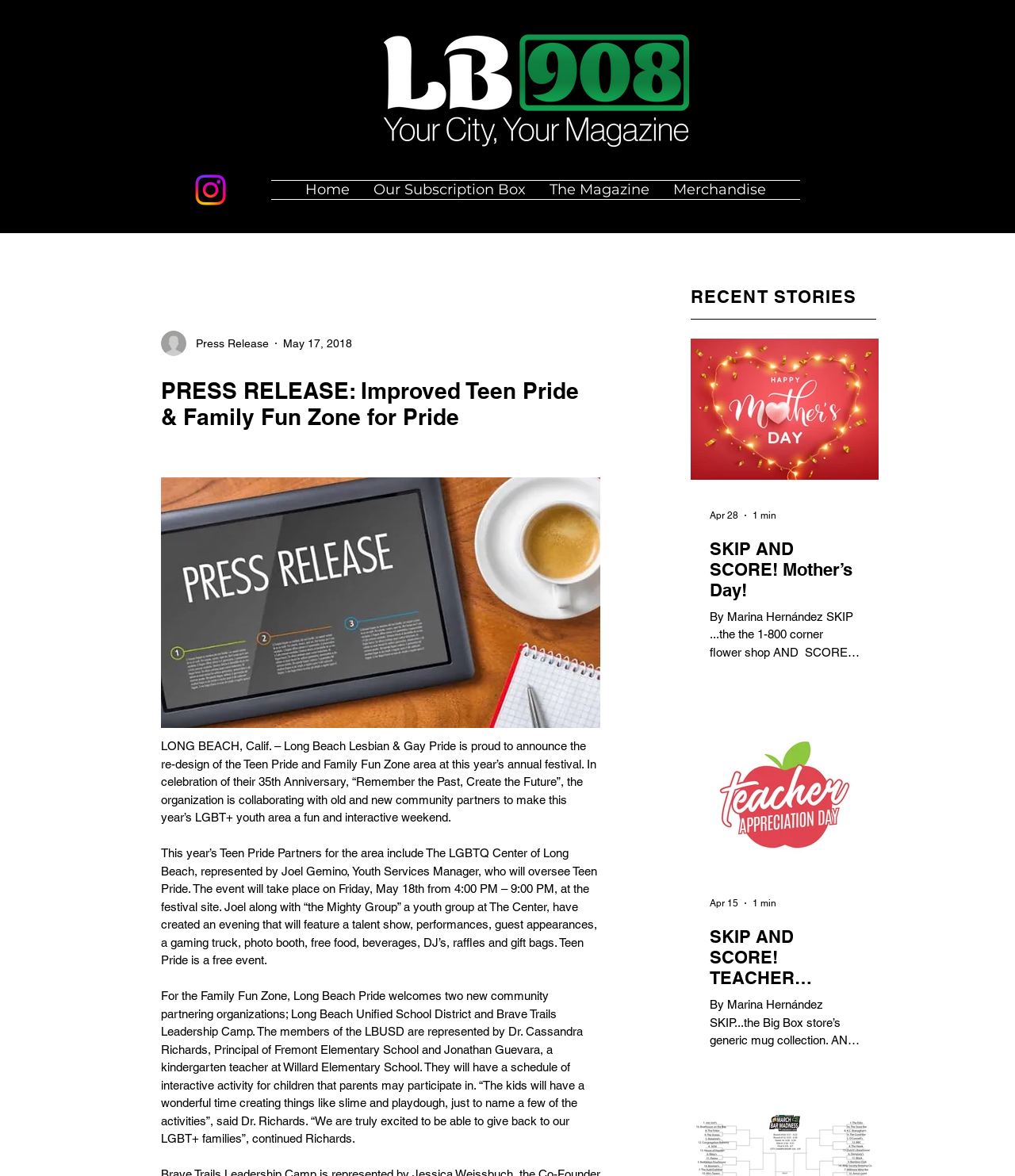Could you locate the bounding box coordinates for the section that should be clicked to accomplish this task: "Click the Instagram link".

[0.188, 0.144, 0.227, 0.179]